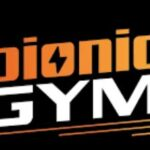Break down the image and describe each part extensively.

The image features the logo of "Bionic Gym," a fitness facility that emphasizes innovative workout experiences. The logo is prominently displayed, showcasing bold typography with the word "Bionic" in an energetic orange hue, complemented by a striking contrast against a black background. The design conveys a sense of modernity and vitality, appealing to fitness enthusiasts looking for cutting-edge workout solutions. This image is associated with a link that likely offers more information about the Bionic Gym, its services, and membership options for potential visitors.